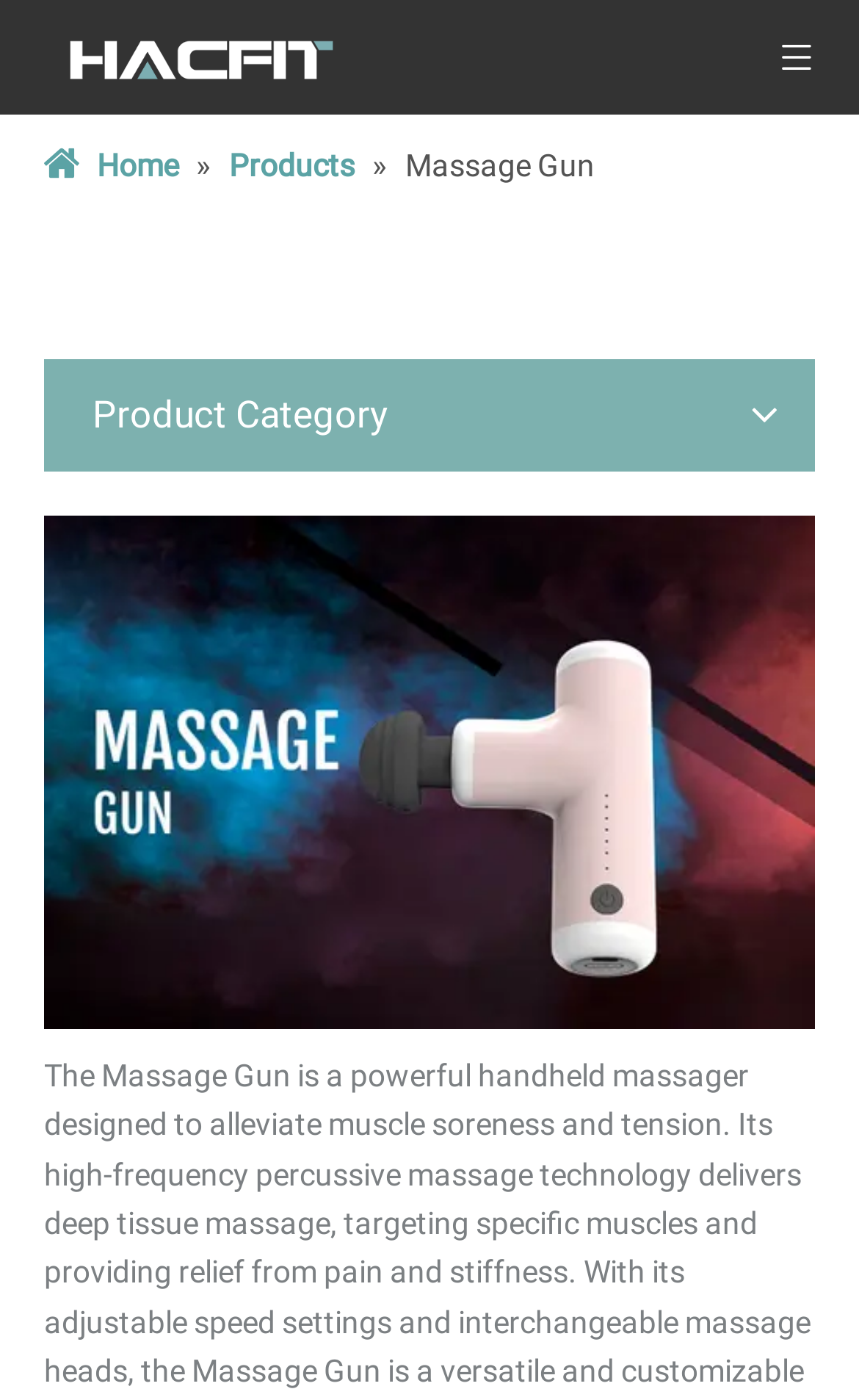What type of content is displayed below the navigation menu?
Offer a detailed and full explanation in response to the question.

Below the navigation menu, I can see a heading that says 'Product Category', which suggests that the content displayed below is related to product categories, possibly a list of sub-categories or products.